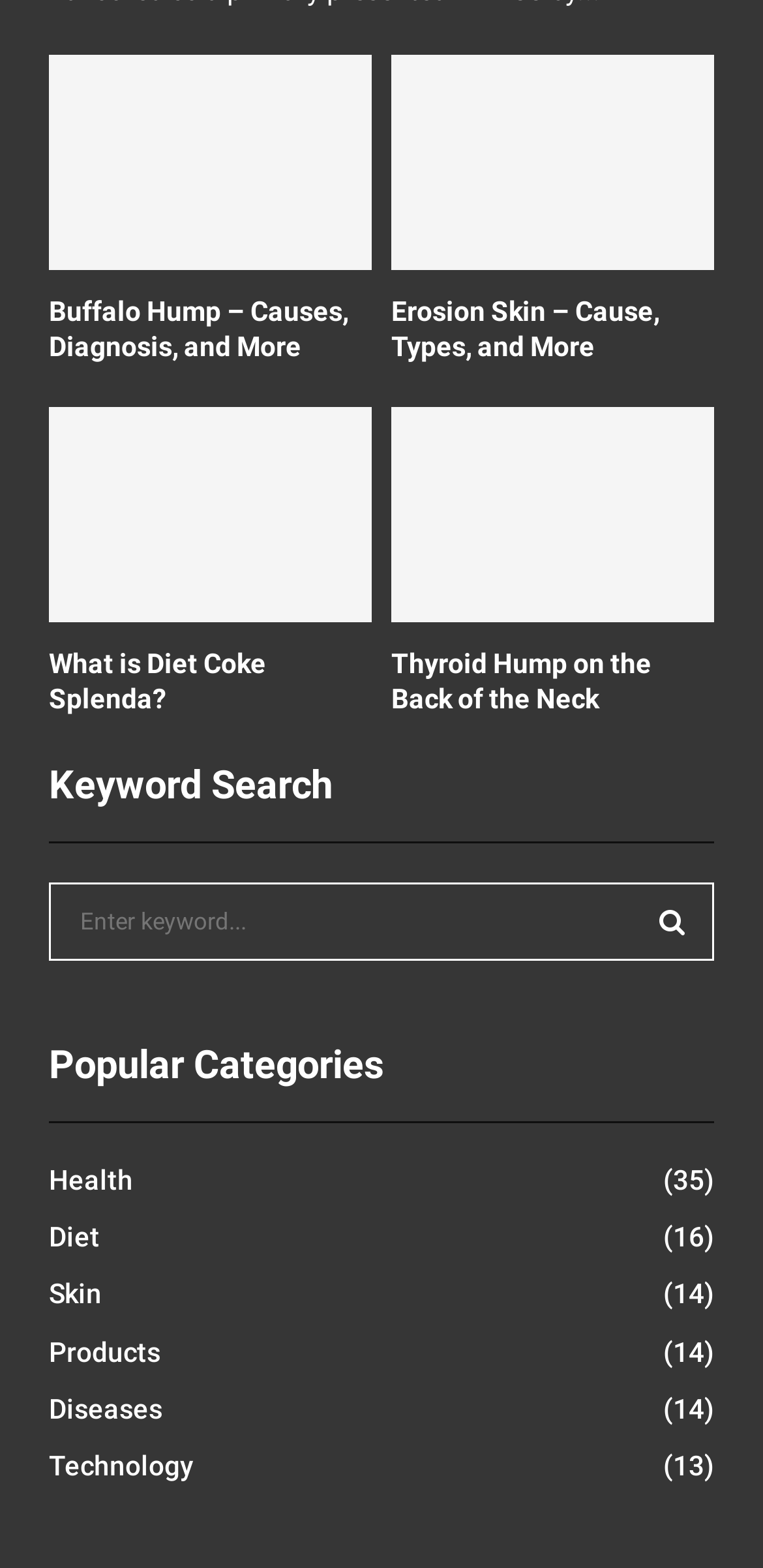Locate the bounding box coordinates of the element you need to click to accomplish the task described by this instruction: "Click the SEARCH button".

[0.826, 0.563, 0.936, 0.613]